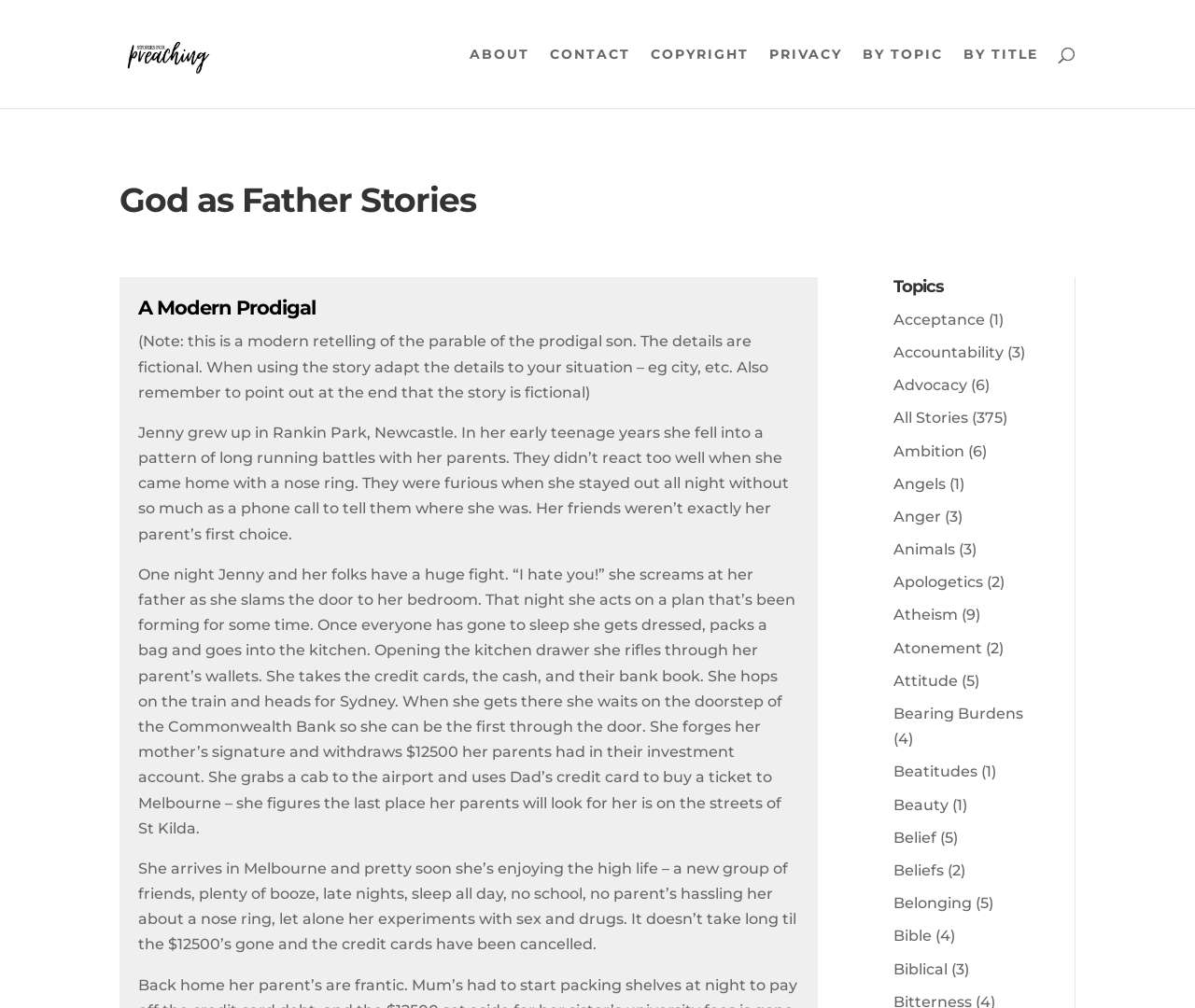Identify the bounding box coordinates of the part that should be clicked to carry out this instruction: "Explore stories by title".

[0.806, 0.047, 0.869, 0.107]